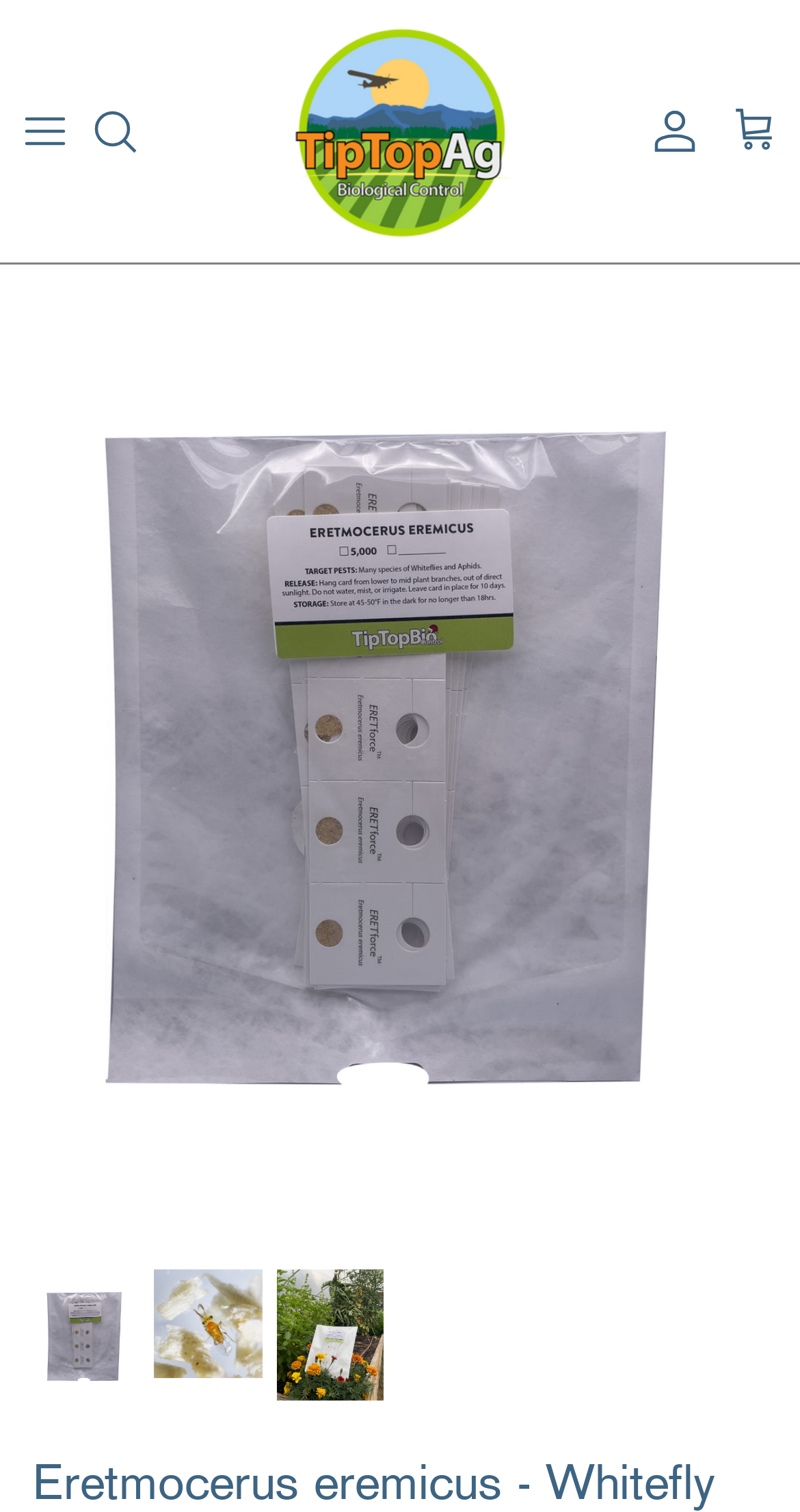How many 'Toggle menu' buttons are there?
Give a single word or phrase answer based on the content of the image.

9